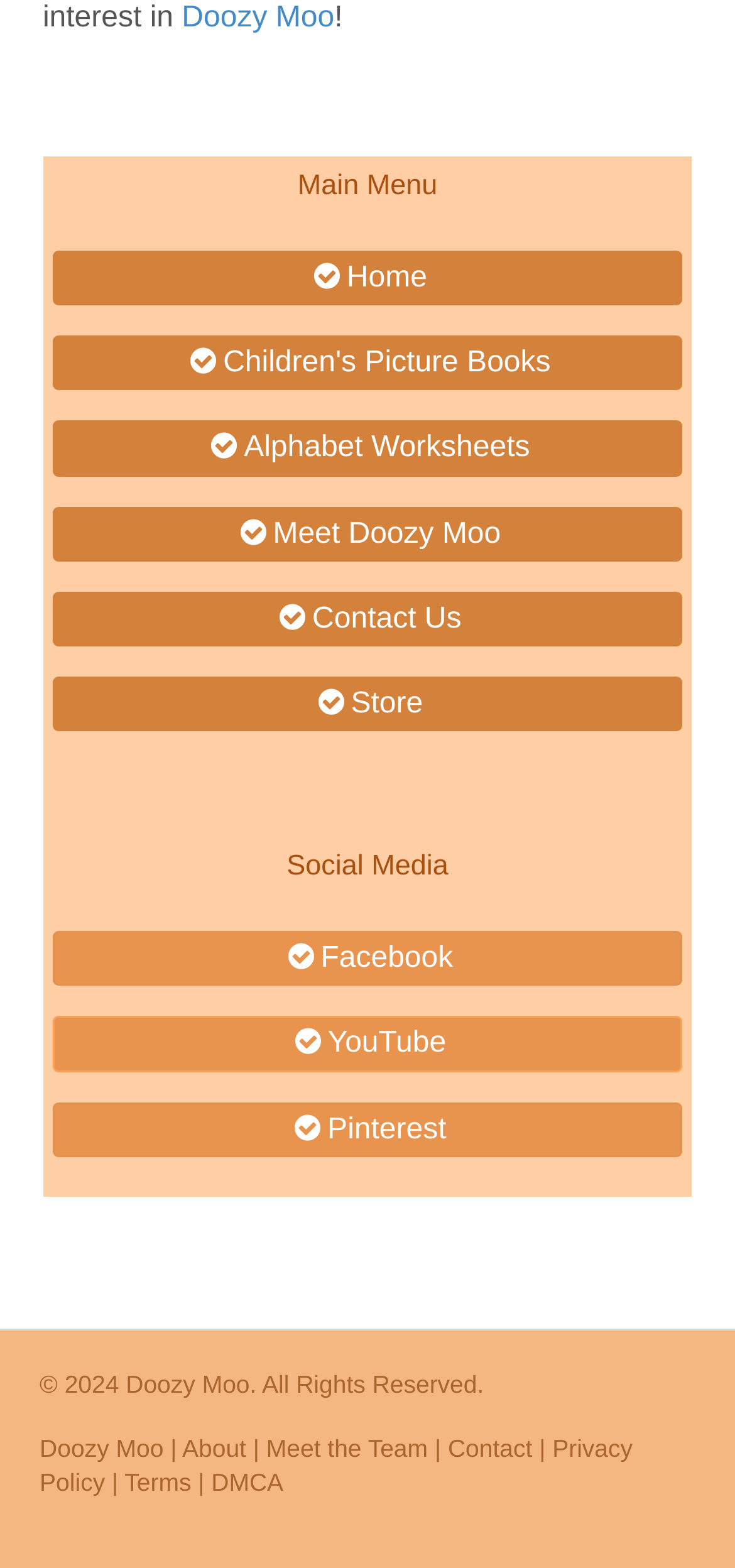Please identify the bounding box coordinates of the element I need to click to follow this instruction: "contact us".

[0.071, 0.377, 0.929, 0.412]